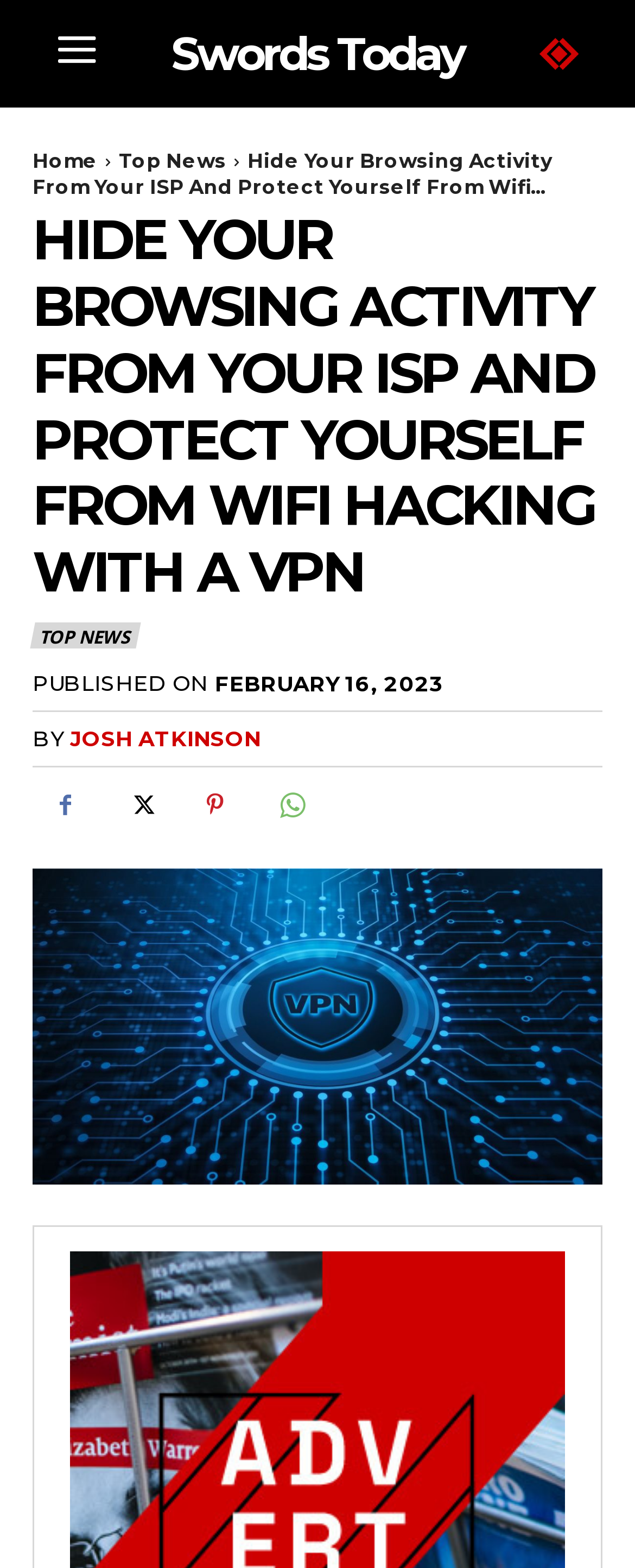How many social media links are present?
Look at the screenshot and provide an in-depth answer.

There are four social media links present at the bottom of the webpage, which are represented by icons and are link elements with bounding box coordinates of [0.051, 0.493, 0.154, 0.534], [0.169, 0.493, 0.272, 0.534], [0.287, 0.493, 0.39, 0.534], and [0.405, 0.493, 0.508, 0.534].